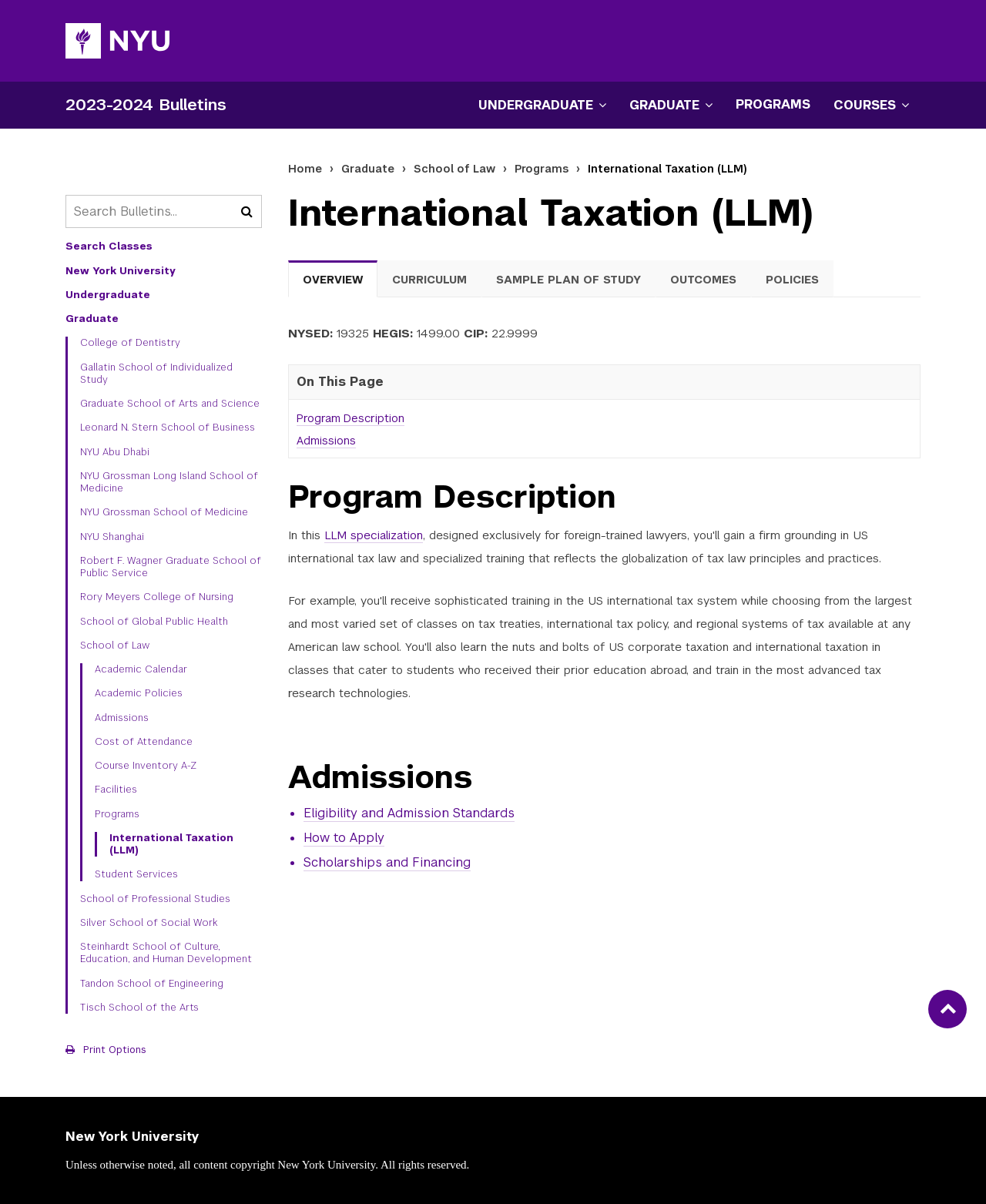Utilize the details in the image to give a detailed response to the question: What is the name of the school that offers this program?

I determined the answer by looking at the breadcrumbs navigation, which shows the path 'Home > Graduate > School of Law > Programs > International Taxation (LLM)'.